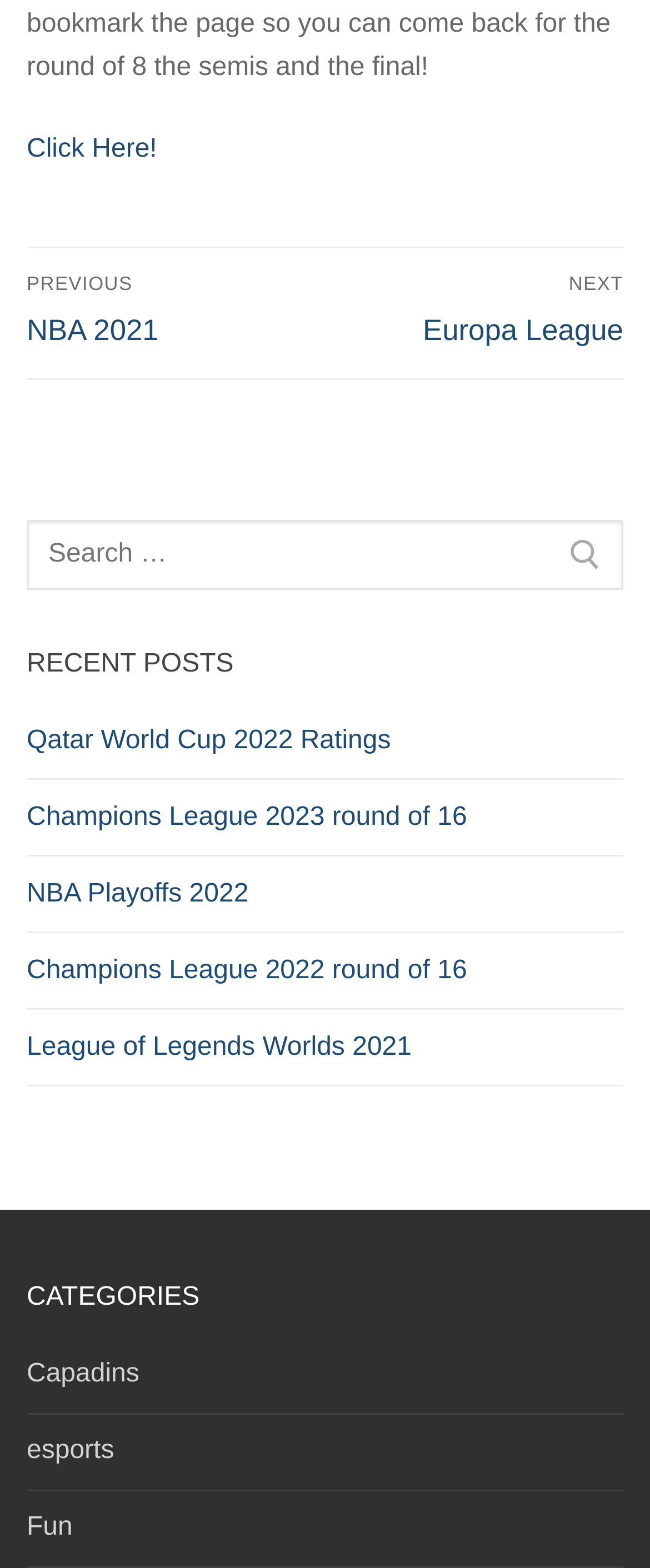Pinpoint the bounding box coordinates of the clickable area needed to execute the instruction: "Click on 'esports'". The coordinates should be specified as four float numbers between 0 and 1, i.e., [left, top, right, bottom].

[0.041, 0.912, 0.959, 0.951]